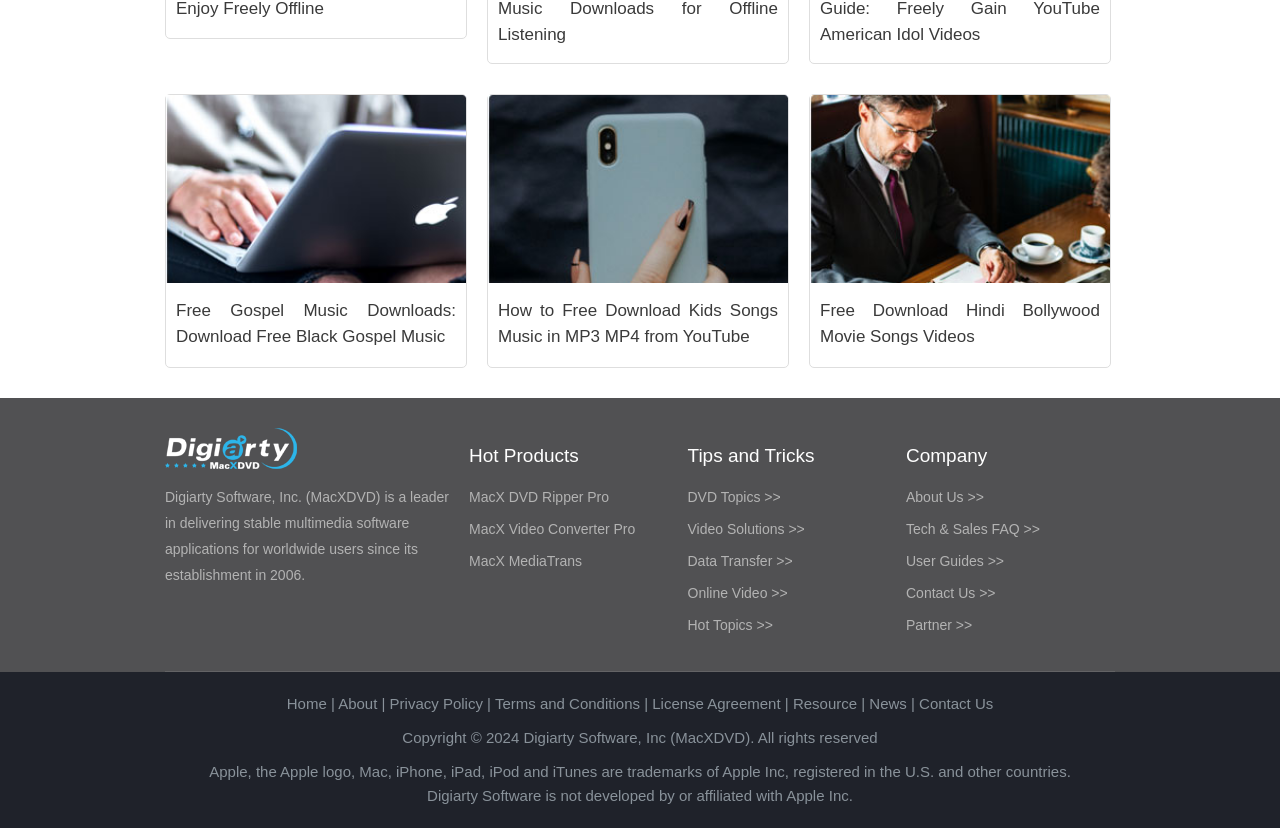What year is the copyright for Digiarty Software, Inc.?
Can you offer a detailed and complete answer to this question?

The copyright information is provided in the static text element with the text 'Copyright © 2024 Digiarty Software, Inc (MacXDVD). All rights reserved'.